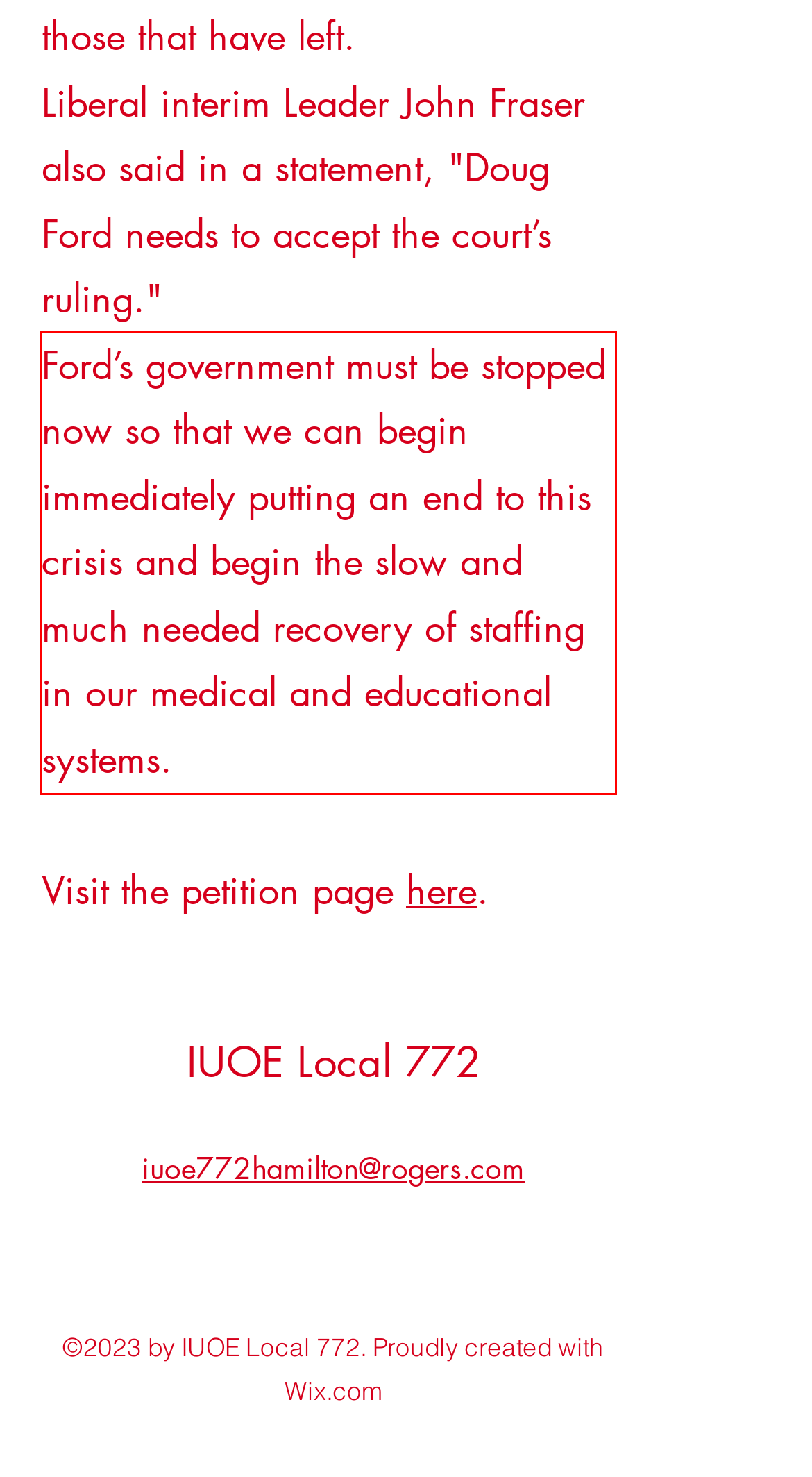Please extract the text content within the red bounding box on the webpage screenshot using OCR.

Ford’s government must be stopped now so that we can begin immediately putting an end to this crisis and begin the slow and much needed recovery of staffing in our medical and educational systems.